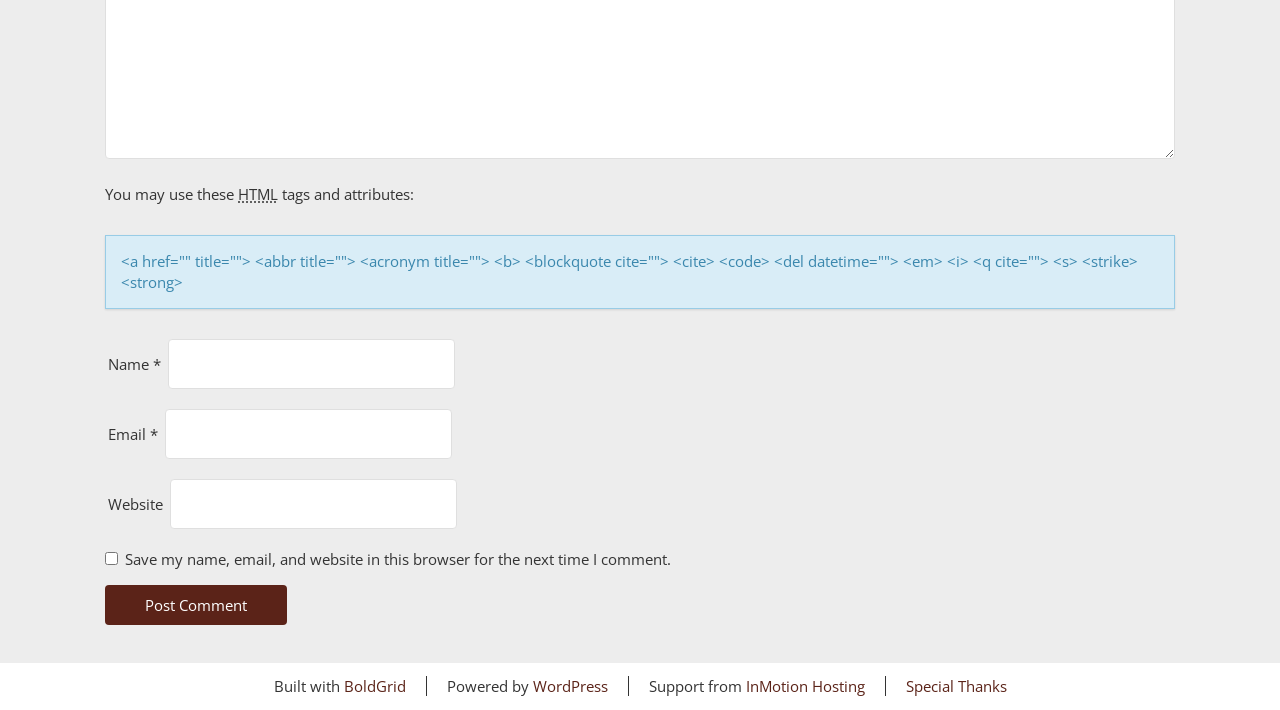Determine the bounding box coordinates of the clickable region to execute the instruction: "Post a comment". The coordinates should be four float numbers between 0 and 1, denoted as [left, top, right, bottom].

[0.082, 0.825, 0.224, 0.881]